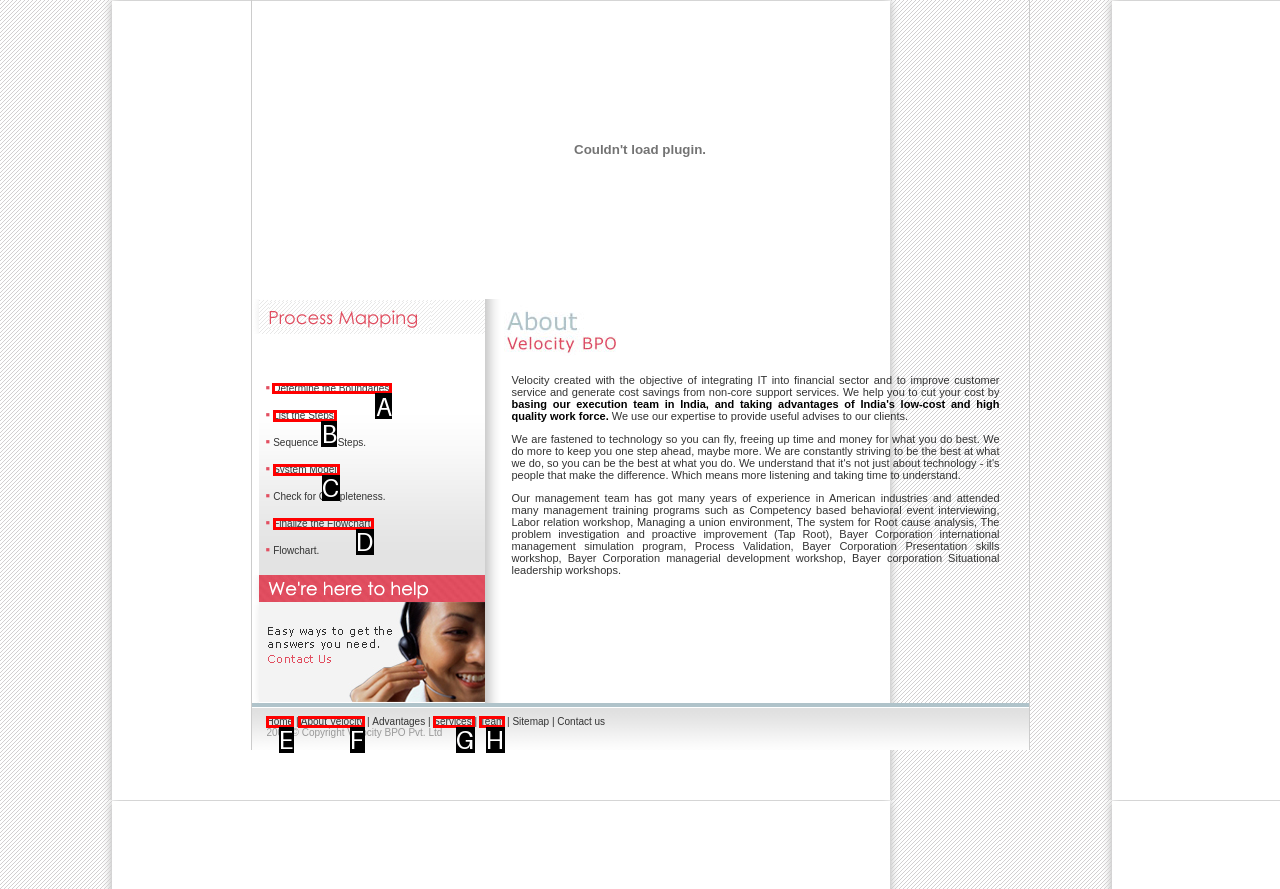Determine the letter of the element to click to accomplish this task: Click on the 'Determine the Boundaries' link. Respond with the letter.

A